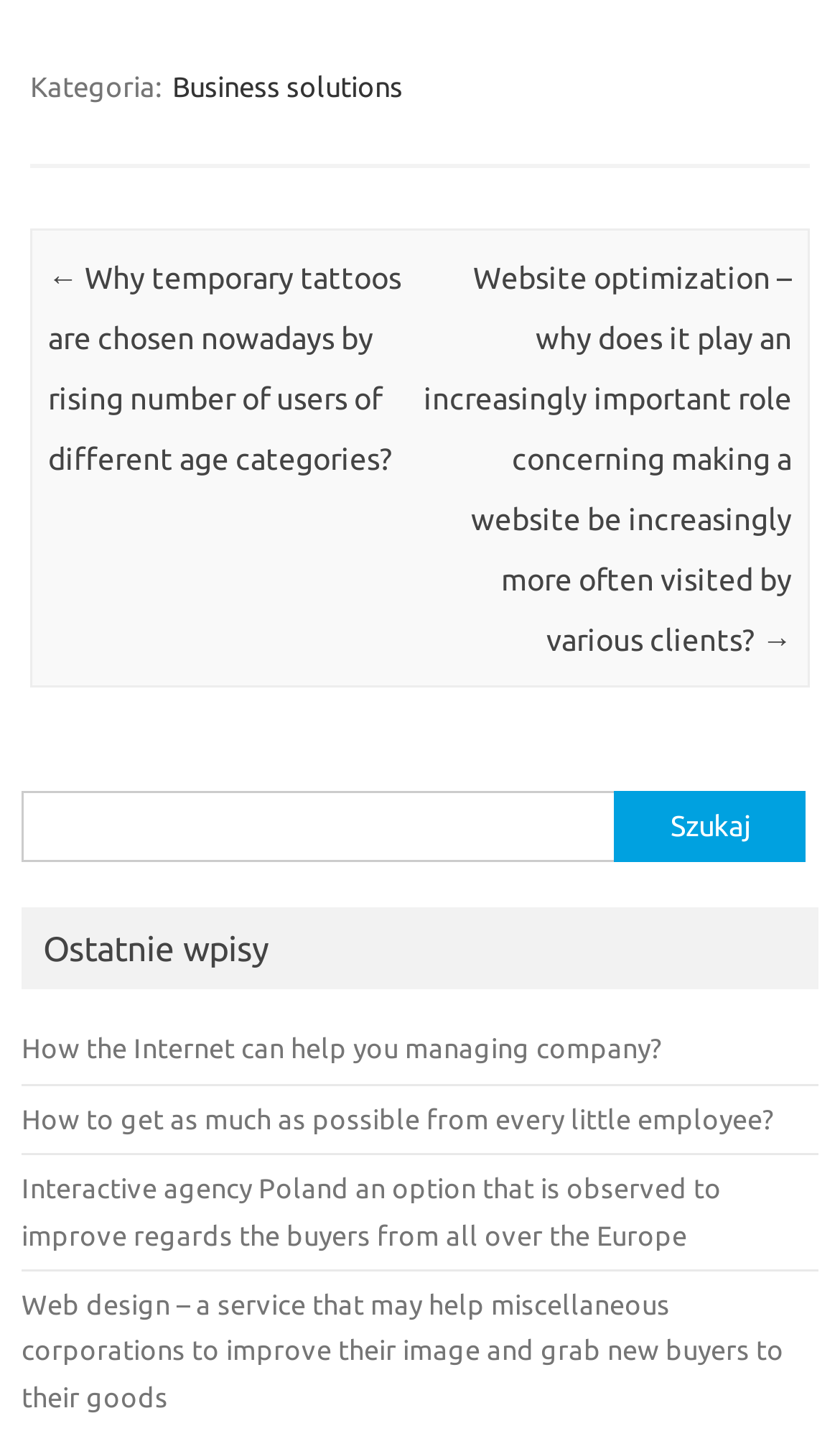Could you determine the bounding box coordinates of the clickable element to complete the instruction: "Click on 'Business solutions'"? Provide the coordinates as four float numbers between 0 and 1, i.e., [left, top, right, bottom].

[0.2, 0.047, 0.485, 0.075]